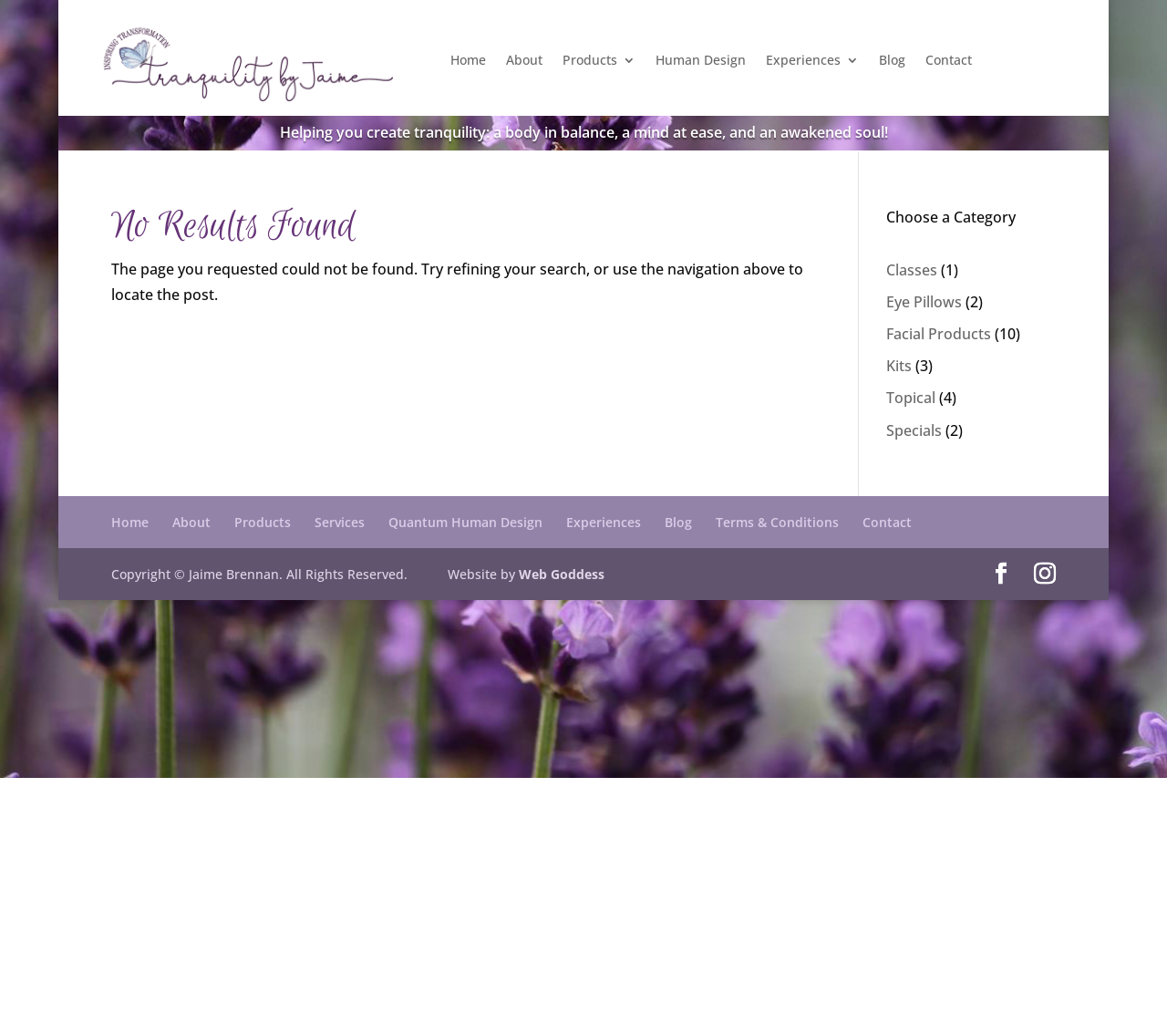Specify the bounding box coordinates of the element's area that should be clicked to execute the given instruction: "Enter your email address". The coordinates should be four float numbers between 0 and 1, i.e., [left, top, right, bottom].

None